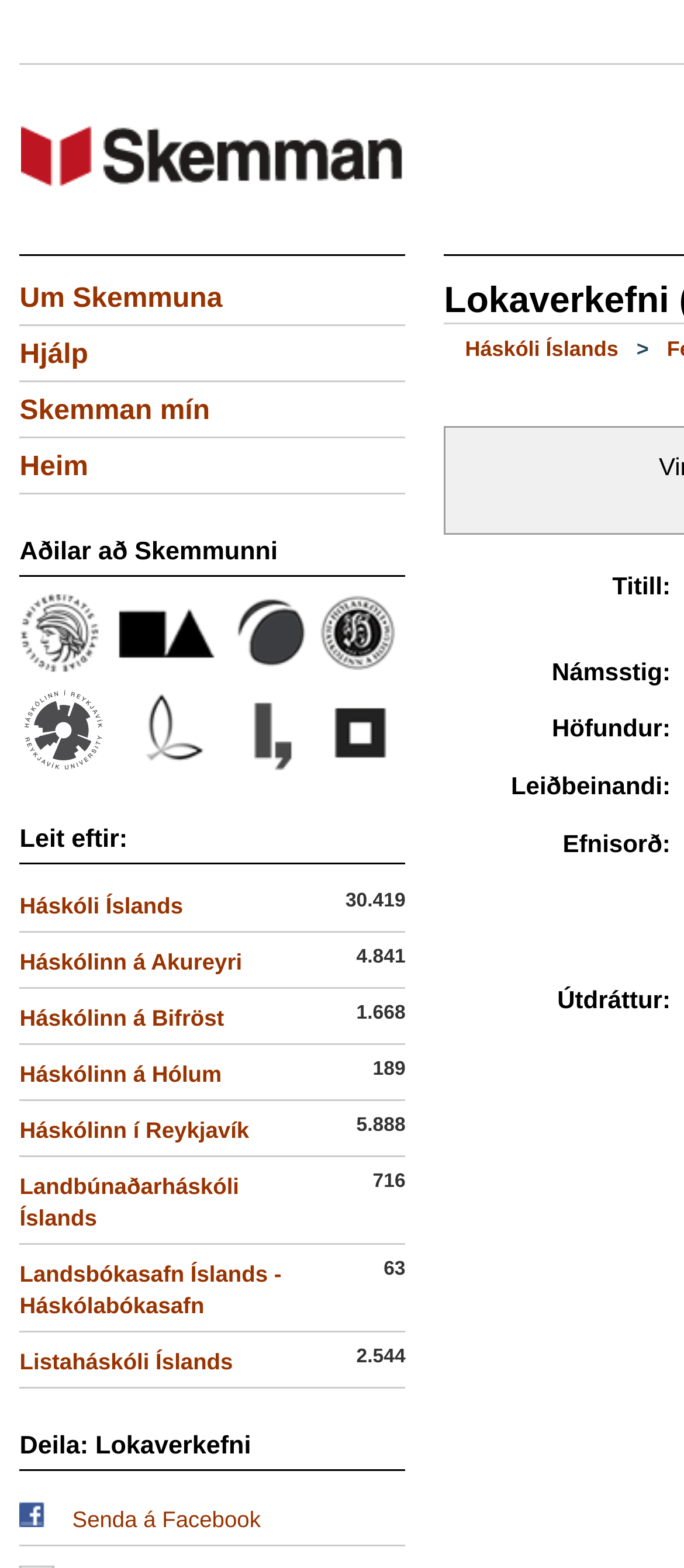Using the provided element description: "title="Háskólinn í Reykjavík"", determine the bounding box coordinates of the corresponding UI element in the screenshot.

[0.029, 0.479, 0.158, 0.498]